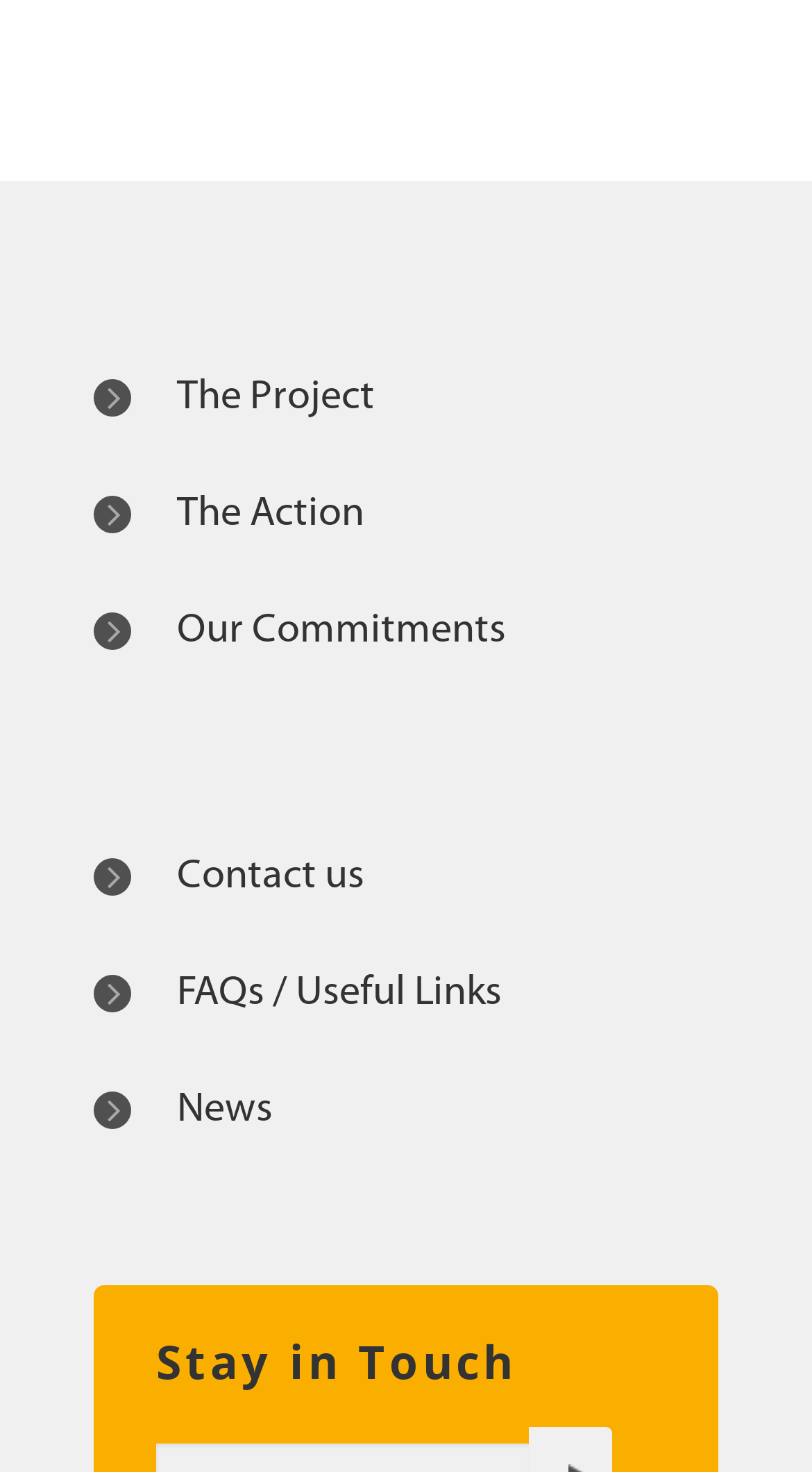What is the heading above the image?
Craft a detailed and extensive response to the question.

The heading above the image has a text content of 'Stay in Touch' and a bounding box coordinate of [0.192, 0.901, 0.808, 0.947]. This indicates that it is a heading element located above the image at the bottom of the webpage.